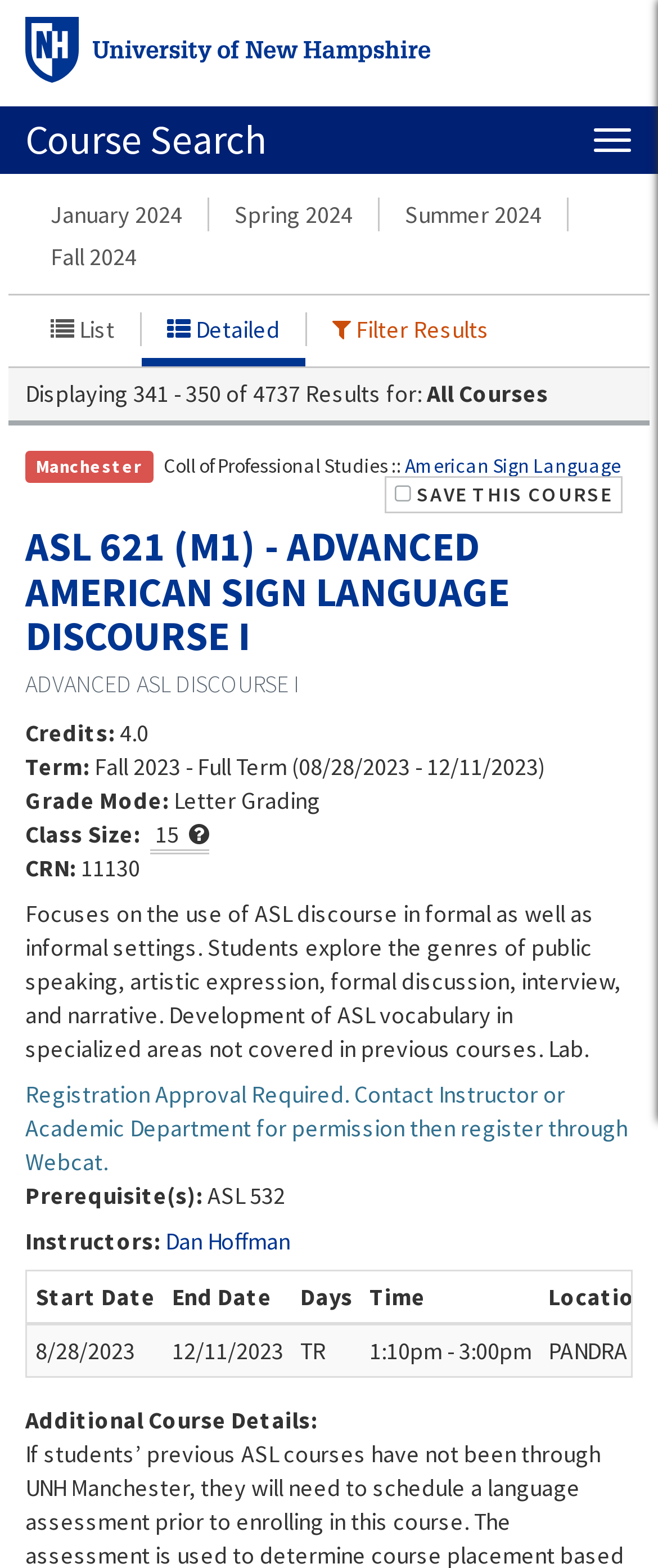Please find the bounding box coordinates of the element that needs to be clicked to perform the following instruction: "Click the 'Course Search' link". The bounding box coordinates should be four float numbers between 0 and 1, represented as [left, top, right, bottom].

[0.038, 0.072, 0.405, 0.105]